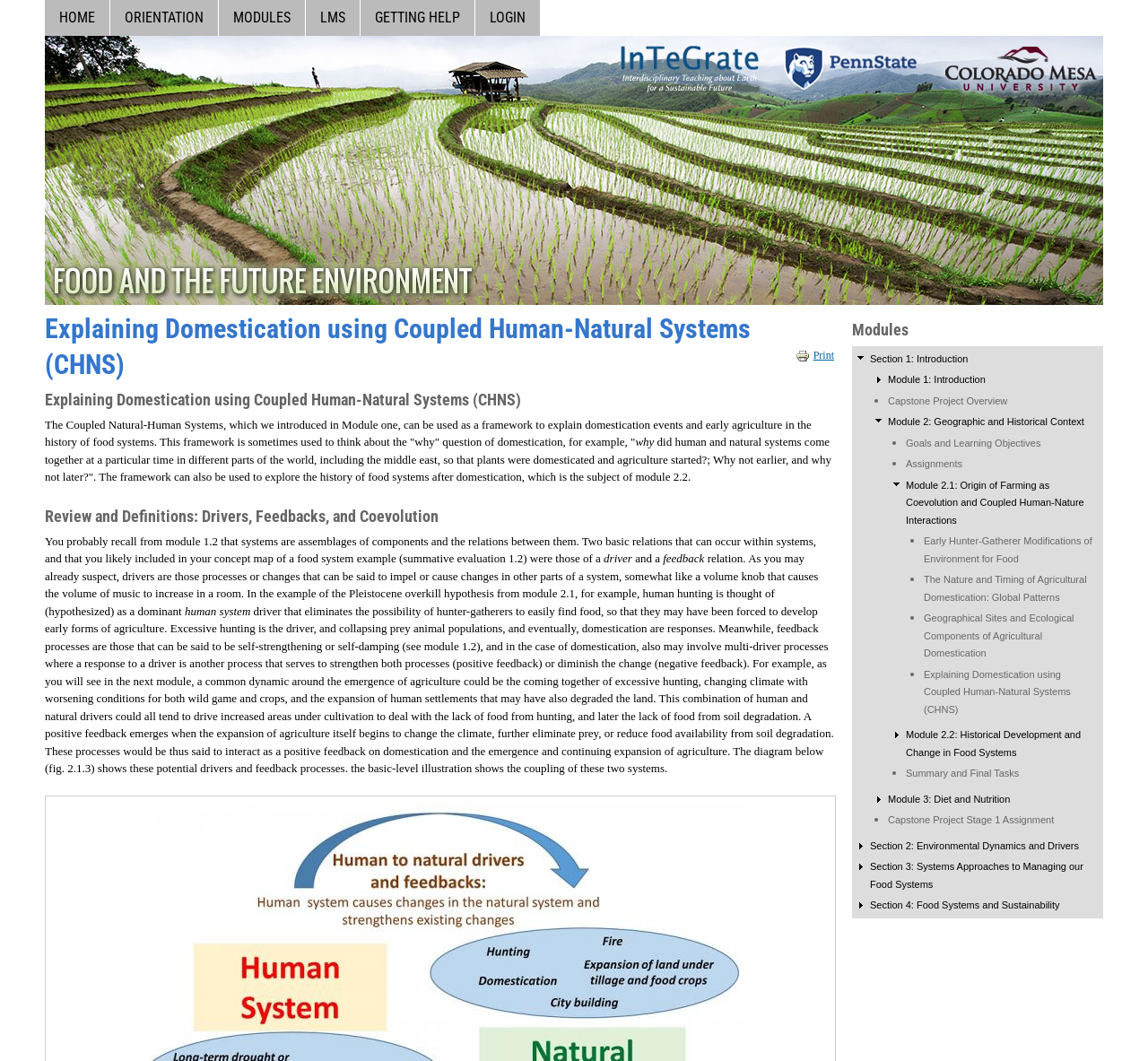Identify the bounding box coordinates for the UI element described as: "Capstone Project Stage 1 Assignment". The coordinates should be provided as four floats between 0 and 1: [left, top, right, bottom].

[0.773, 0.768, 0.918, 0.778]